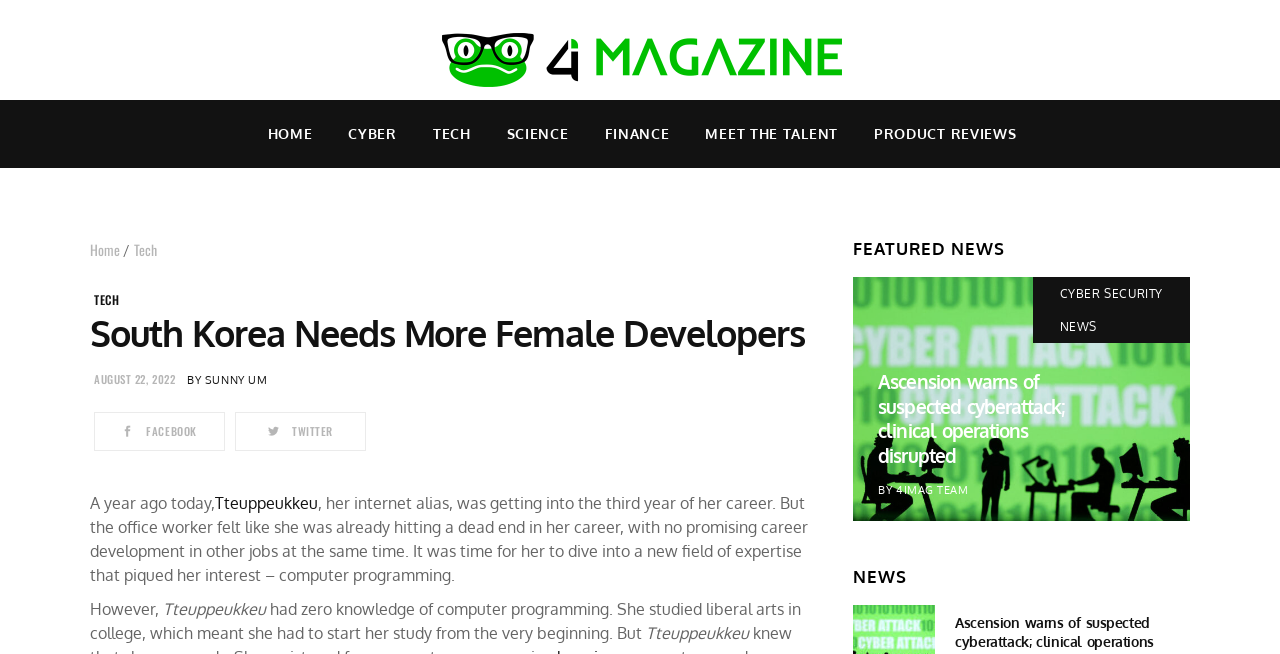Determine the bounding box coordinates of the target area to click to execute the following instruction: "Check the news about Ascension's suspected cyberattack."

[0.667, 0.424, 0.93, 0.796]